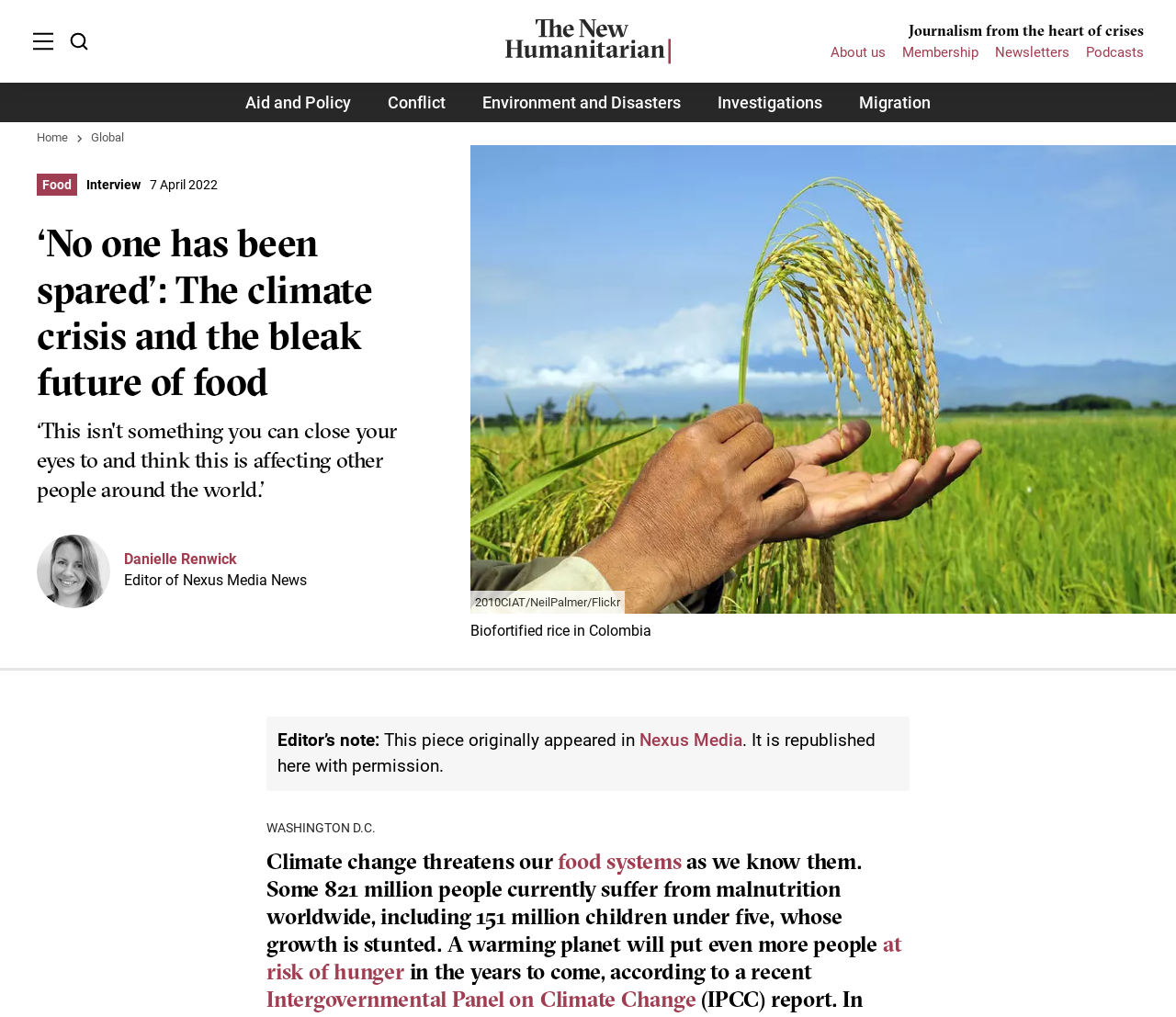How many links are there in the top navigation menu?
Please respond to the question with a detailed and thorough explanation.

I determined the answer by counting the number of links in the top navigation menu, which are 'Aid and Policy', 'Conflict', 'Environment and Disasters', 'Investigations', and 'Migration'. This suggests that there are 5 links in the top navigation menu.